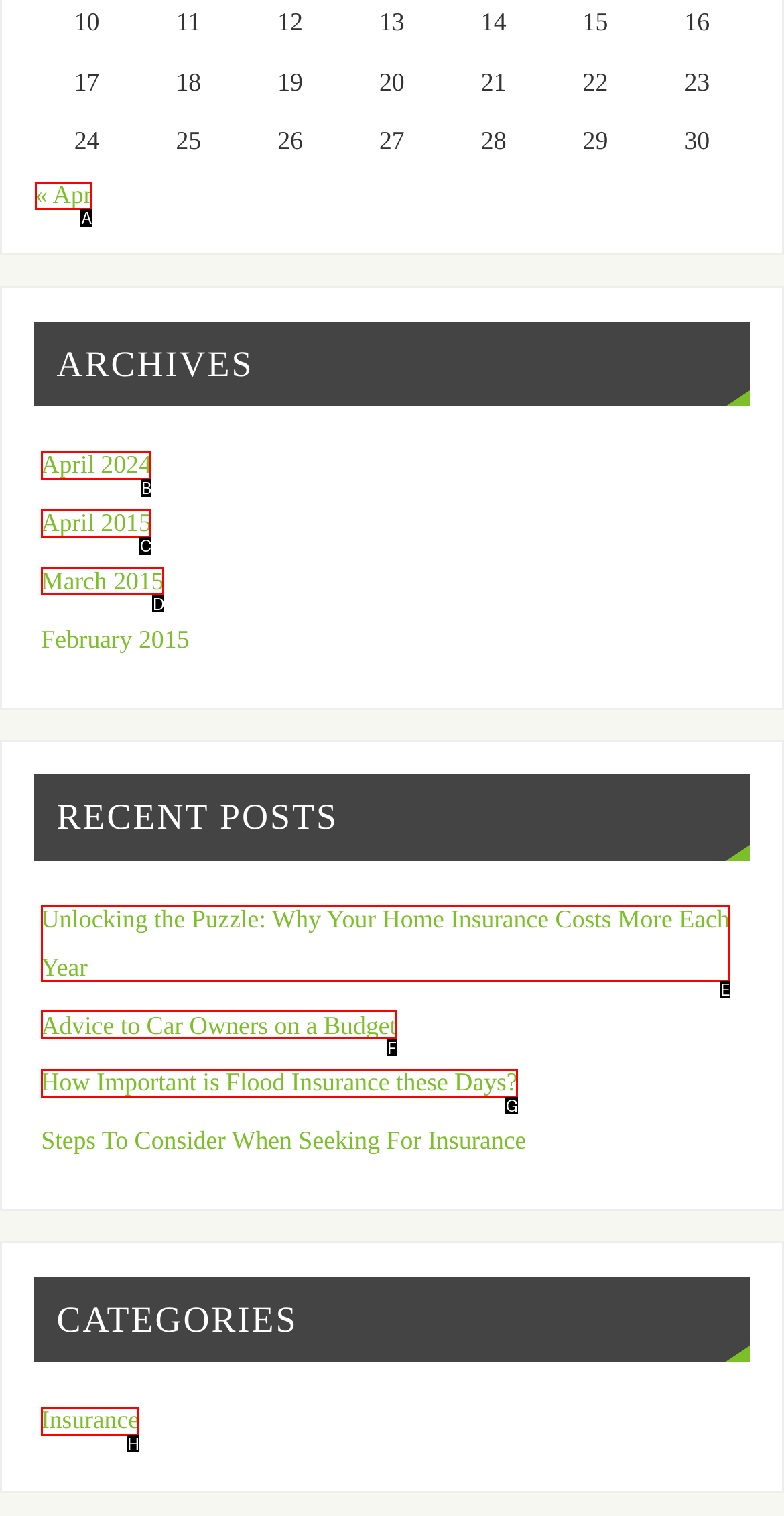Show which HTML element I need to click to perform this task: go to previous month Answer with the letter of the correct choice.

A